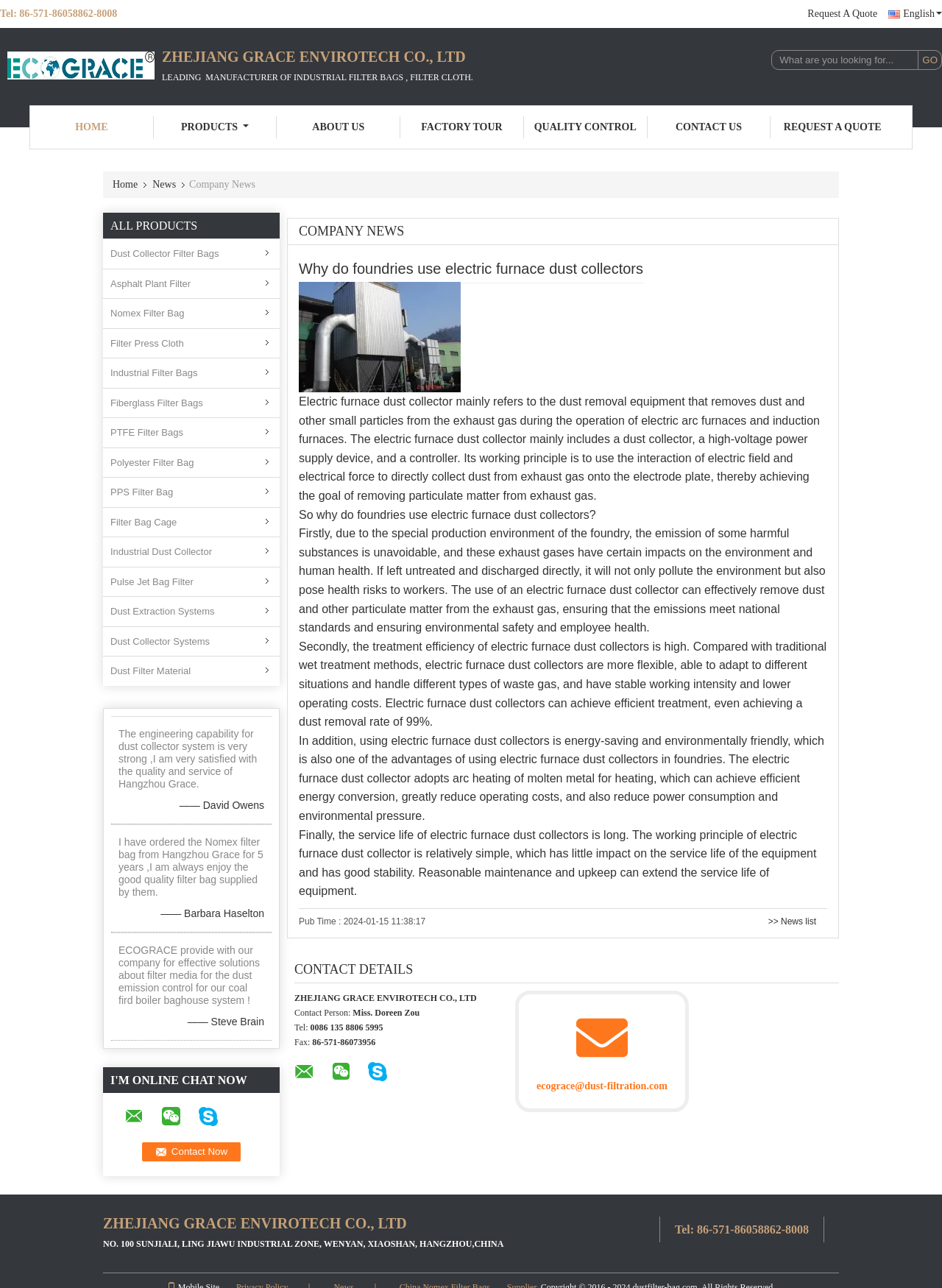Determine the bounding box coordinates for the area that needs to be clicked to fulfill this task: "Go to home page". The coordinates must be given as four float numbers between 0 and 1, i.e., [left, top, right, bottom].

[0.032, 0.09, 0.163, 0.107]